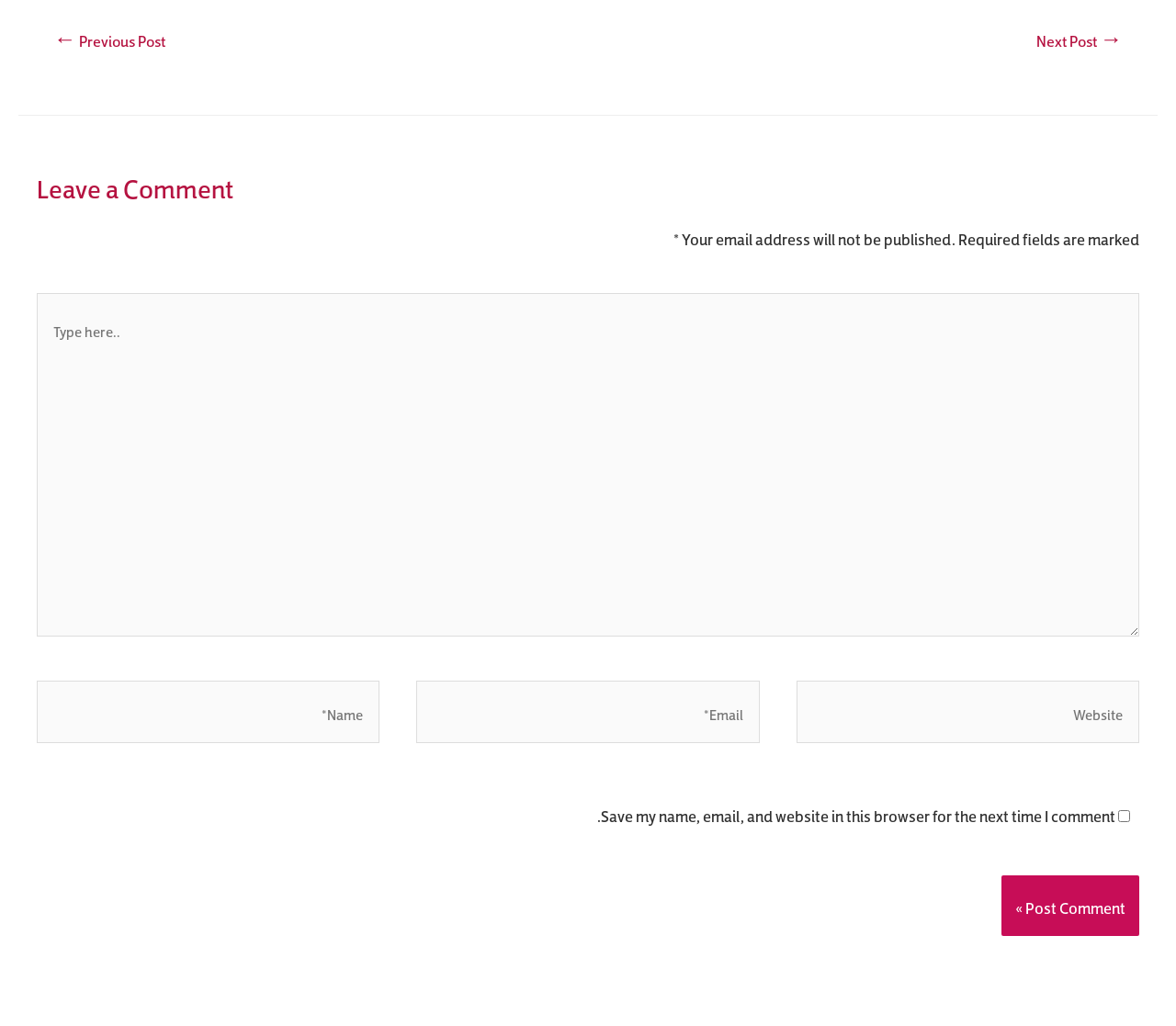How many navigation links are at the top of the page?
Based on the image, answer the question in a detailed manner.

At the top of the page, there are two navigation links: '← Previous Post' and 'Next Post →', which are likely used to navigate between blog posts or articles.